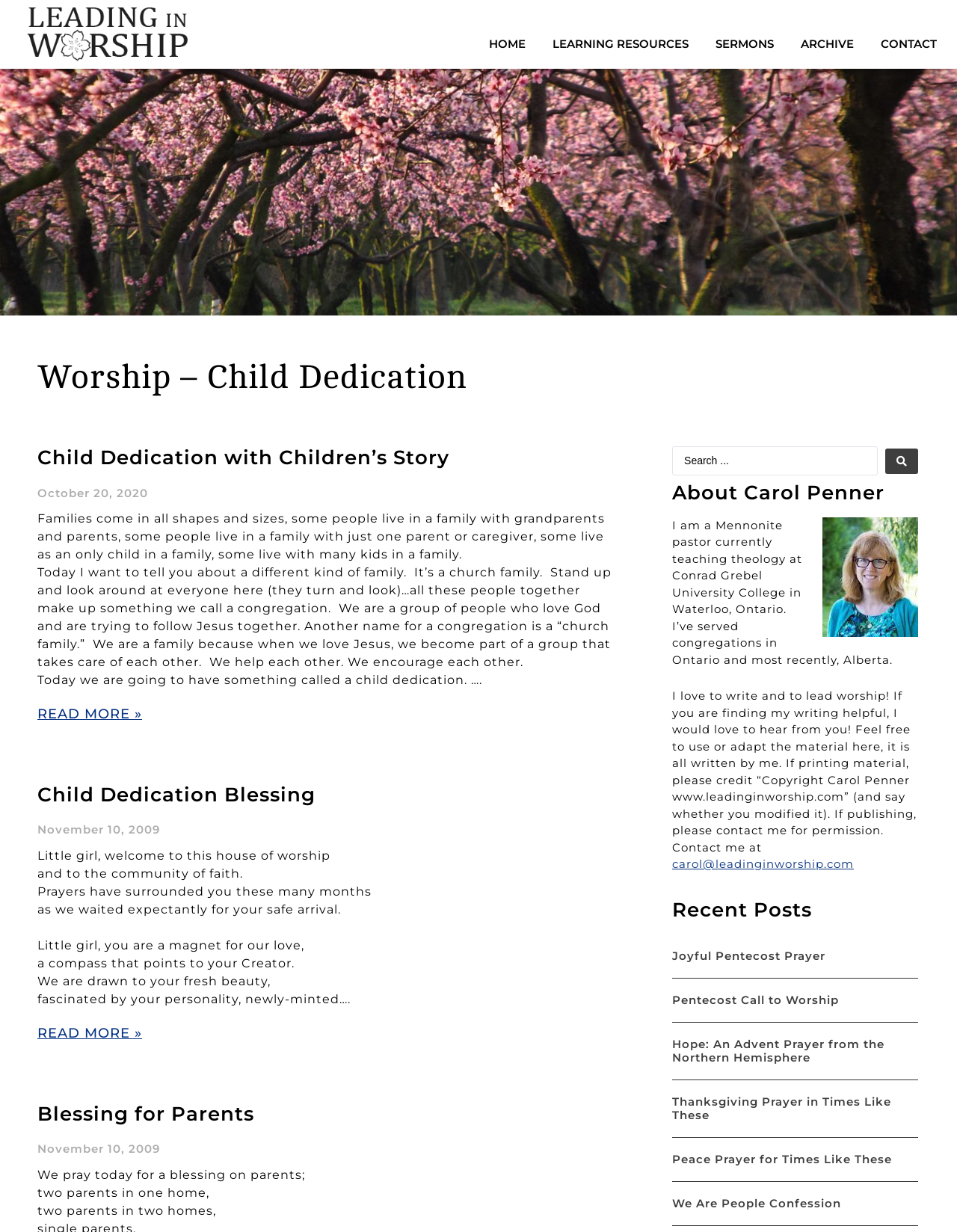Highlight the bounding box coordinates of the element that should be clicked to carry out the following instruction: "Click on the HOME link". The coordinates must be given as four float numbers ranging from 0 to 1, i.e., [left, top, right, bottom].

[0.511, 0.022, 0.55, 0.05]